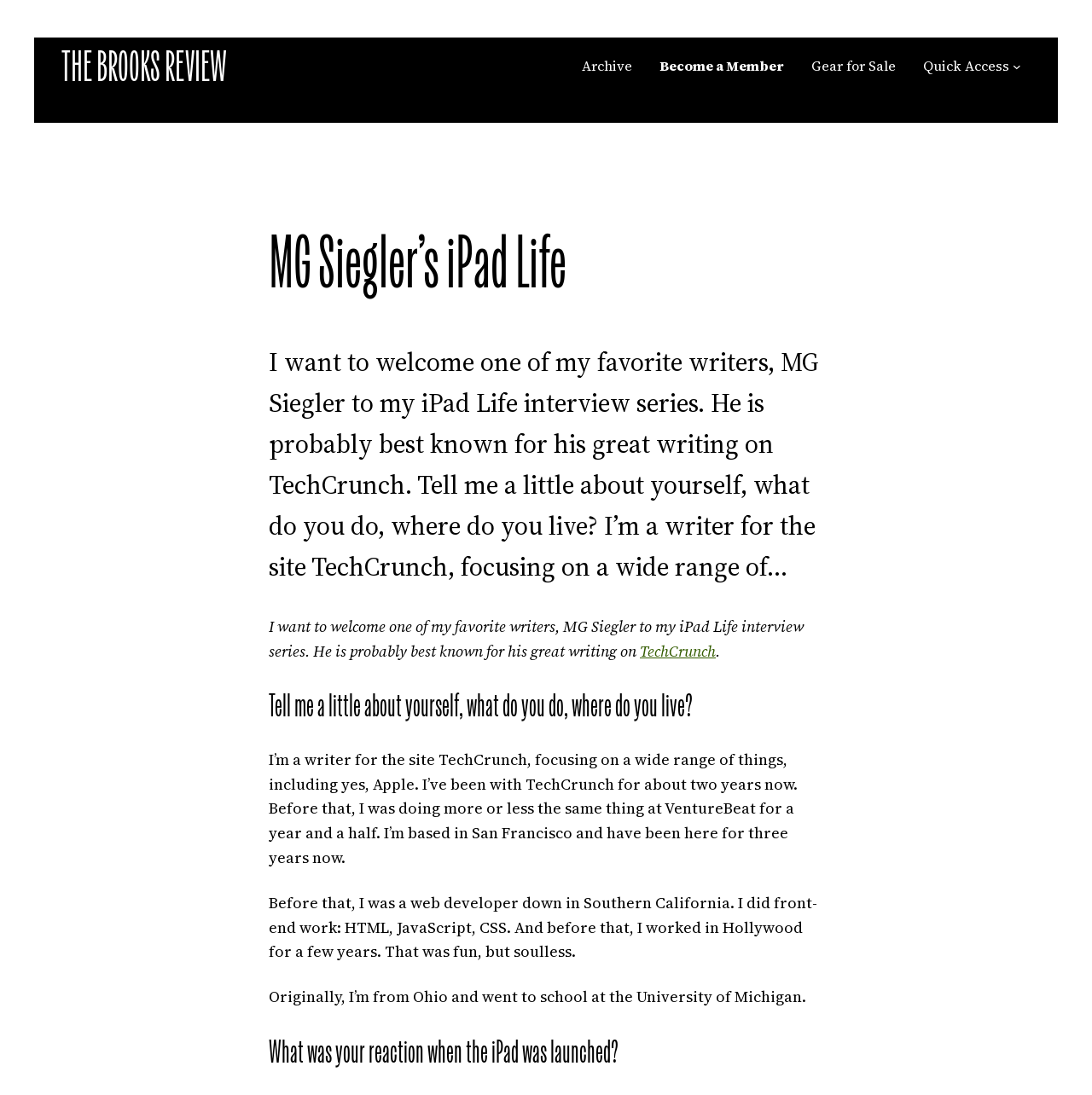Where is MG Siegler based?
Please provide a single word or phrase as your answer based on the image.

San Francisco